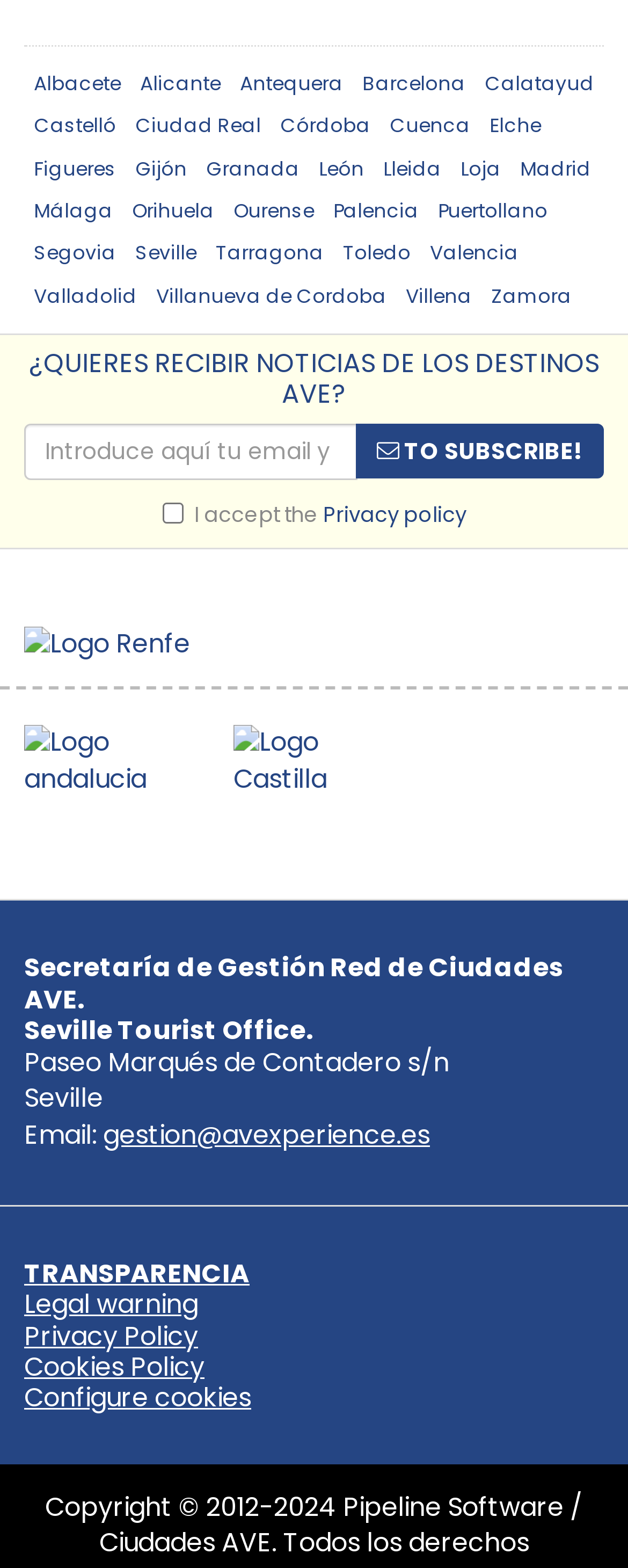Please pinpoint the bounding box coordinates for the region I should click to adhere to this instruction: "View TRANSPARENCIA".

[0.038, 0.8, 0.397, 0.824]